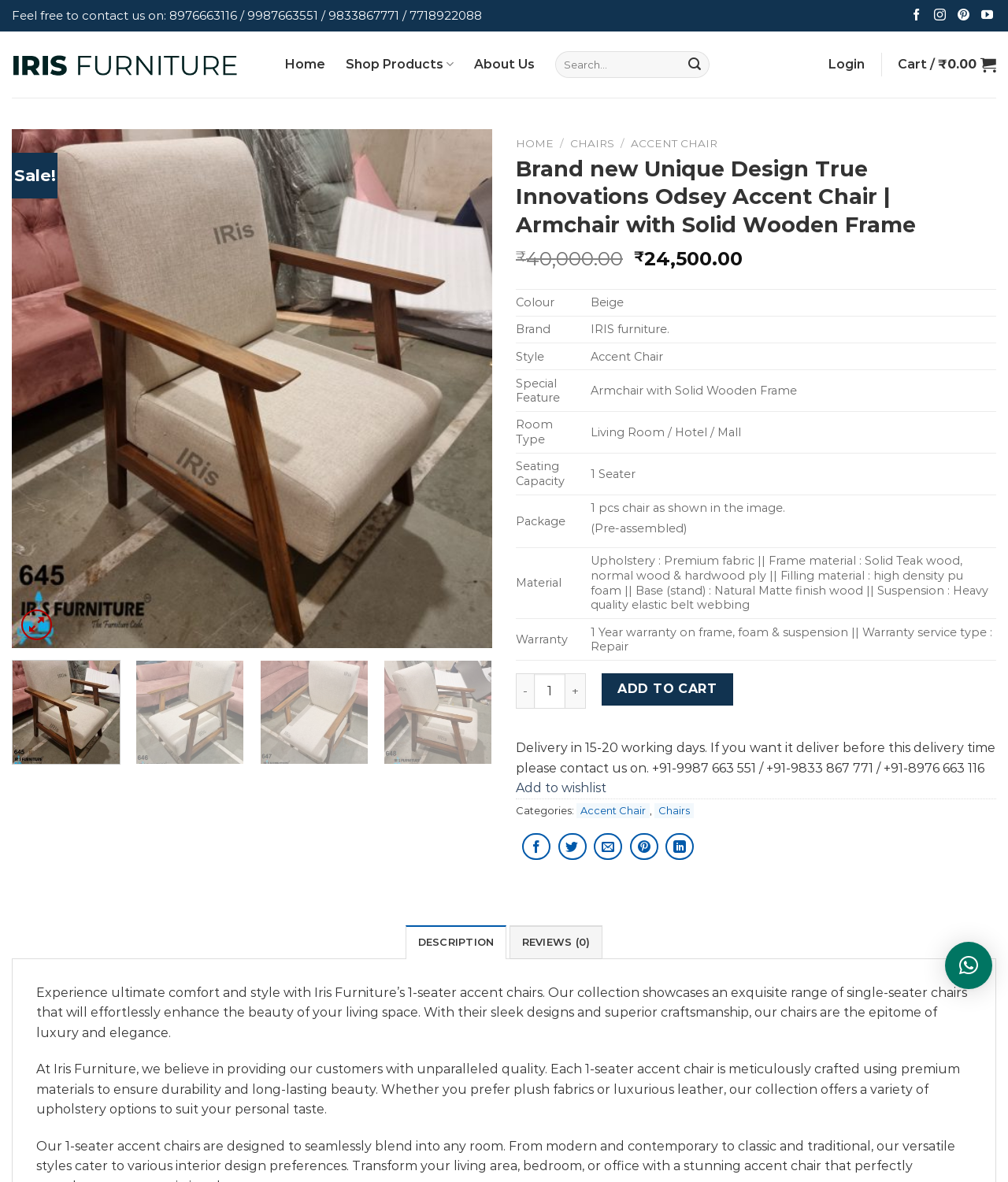Point out the bounding box coordinates of the section to click in order to follow this instruction: "Add to wishlist".

[0.435, 0.149, 0.477, 0.174]